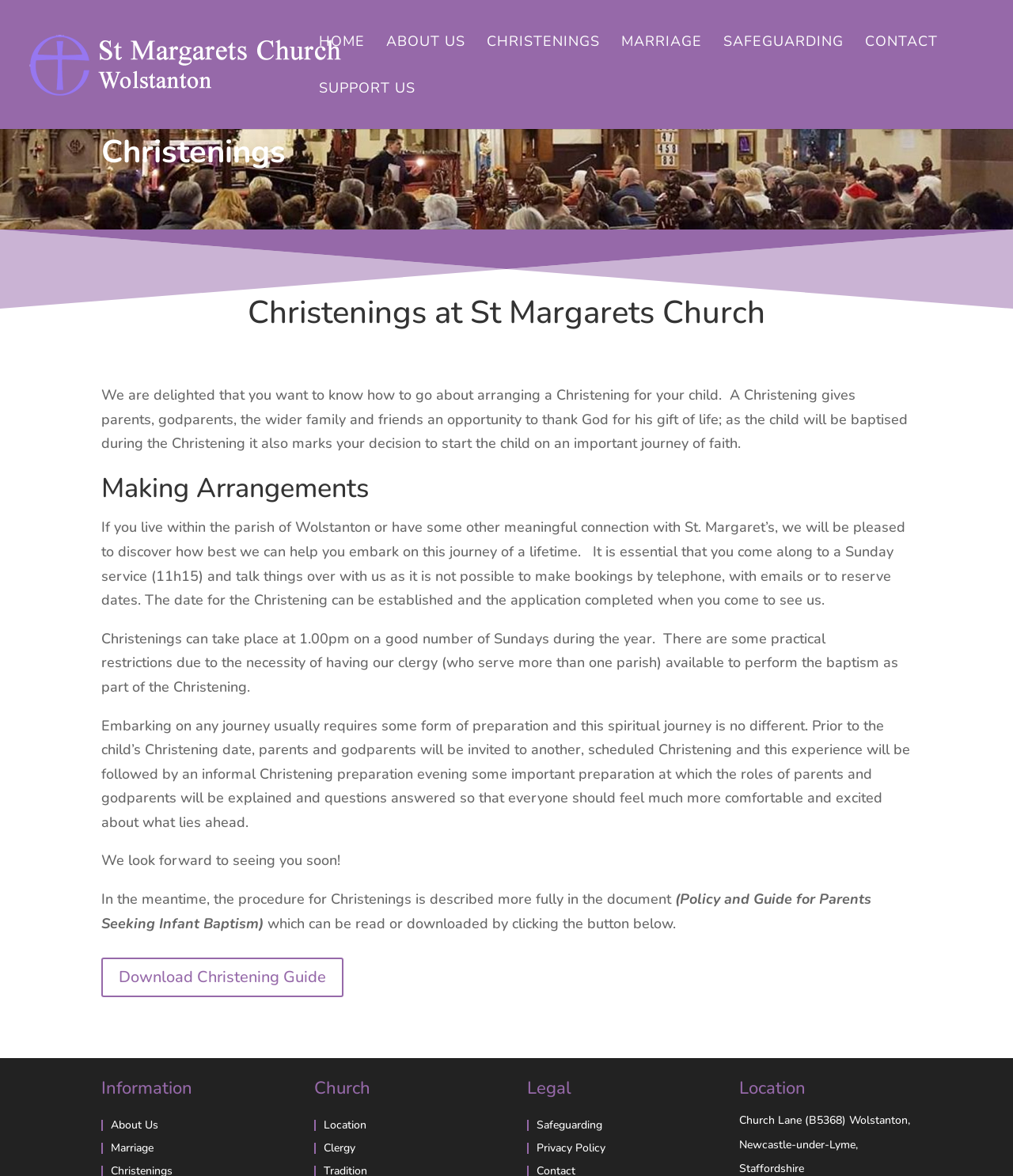Locate the bounding box coordinates of the clickable area needed to fulfill the instruction: "Click the HOME link".

[0.315, 0.03, 0.36, 0.07]